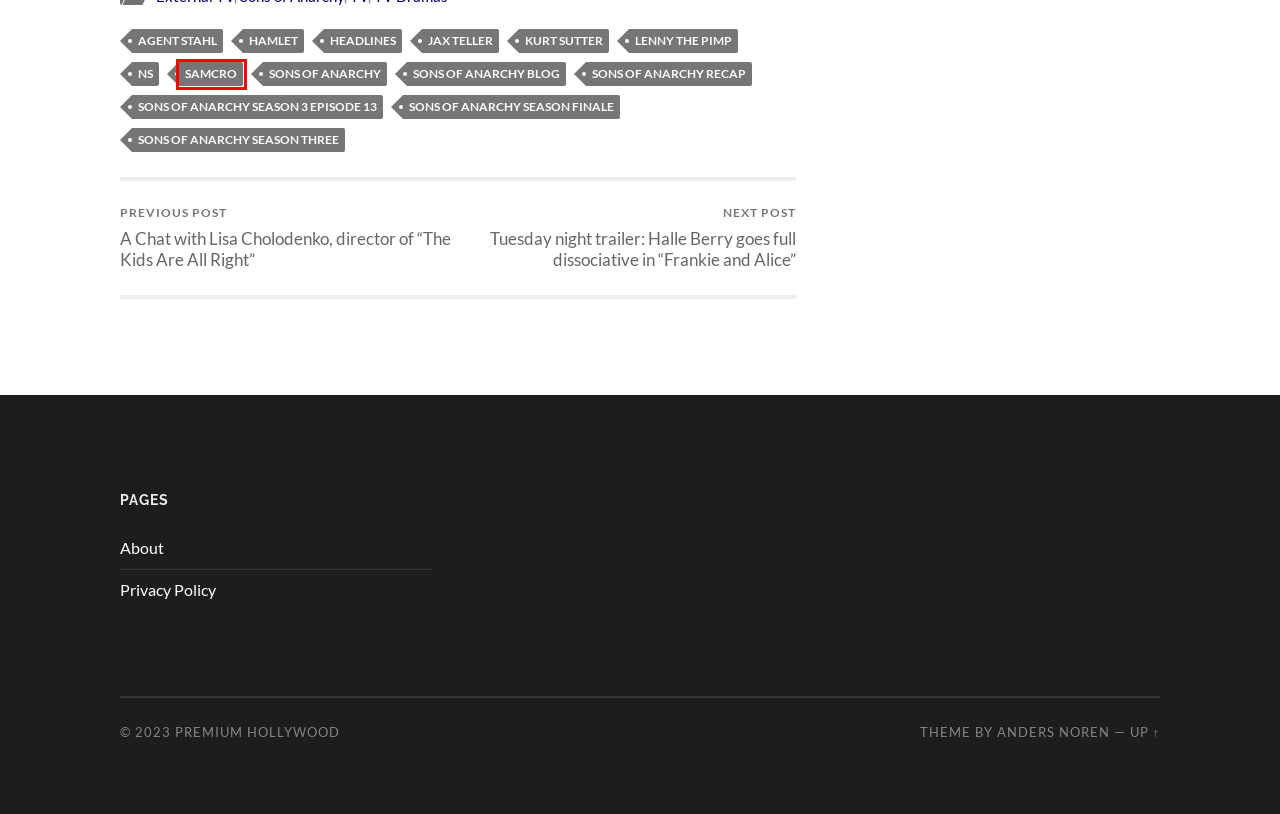You have a screenshot of a webpage with a red bounding box around an element. Identify the webpage description that best fits the new page that appears after clicking the selected element in the red bounding box. Here are the candidates:
A. Privacy Policy – Premium Hollywood
B. Jax Teller – Premium Hollywood
C. Agent Stahl – Premium Hollywood
D. SAMCRO – Premium Hollywood
E. Sons of Anarchy season 3 episode 13 – Premium Hollywood
F. Lenny the Pimp – Premium Hollywood
G. NS – Premium Hollywood
H. About – Premium Hollywood

D